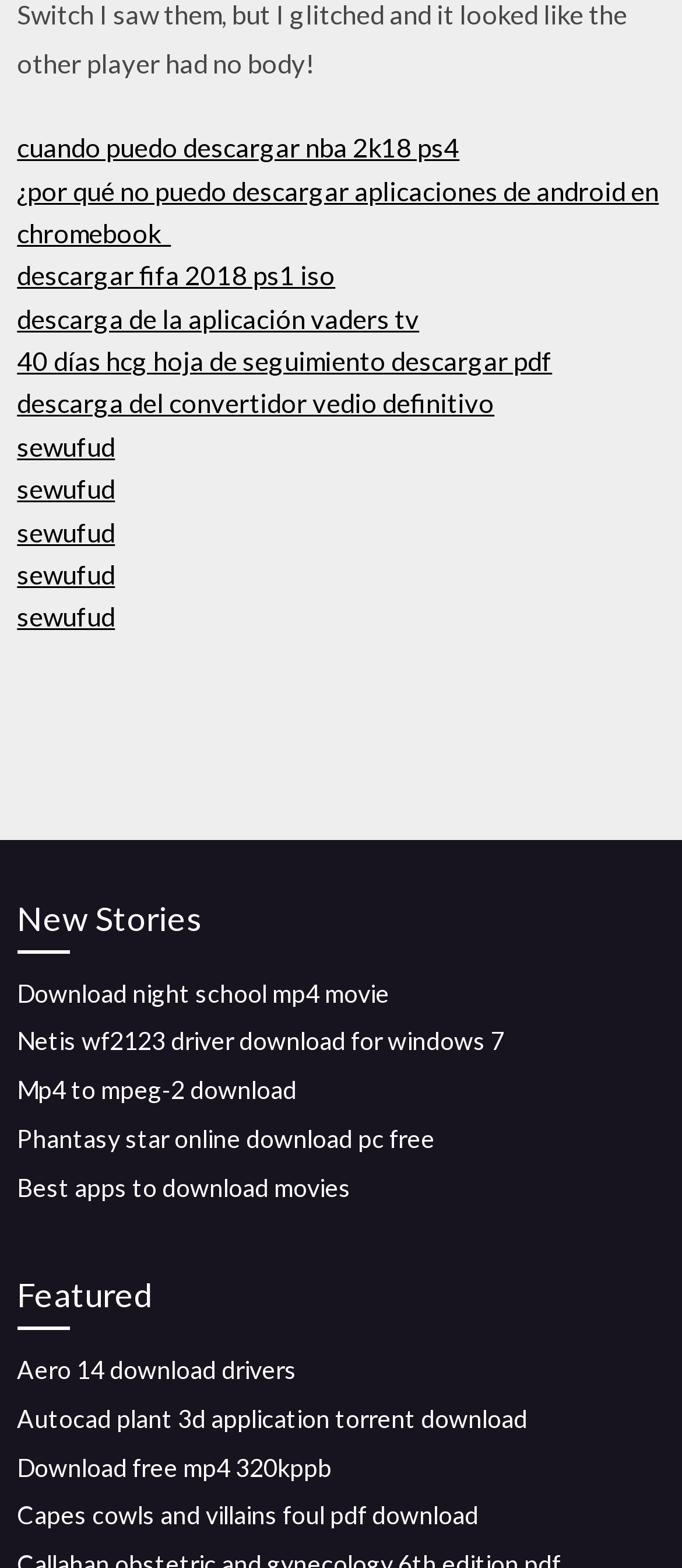Provide the bounding box coordinates of the HTML element this sentence describes: "descarga del convertidor vedio definitivo".

[0.025, 0.247, 0.725, 0.267]